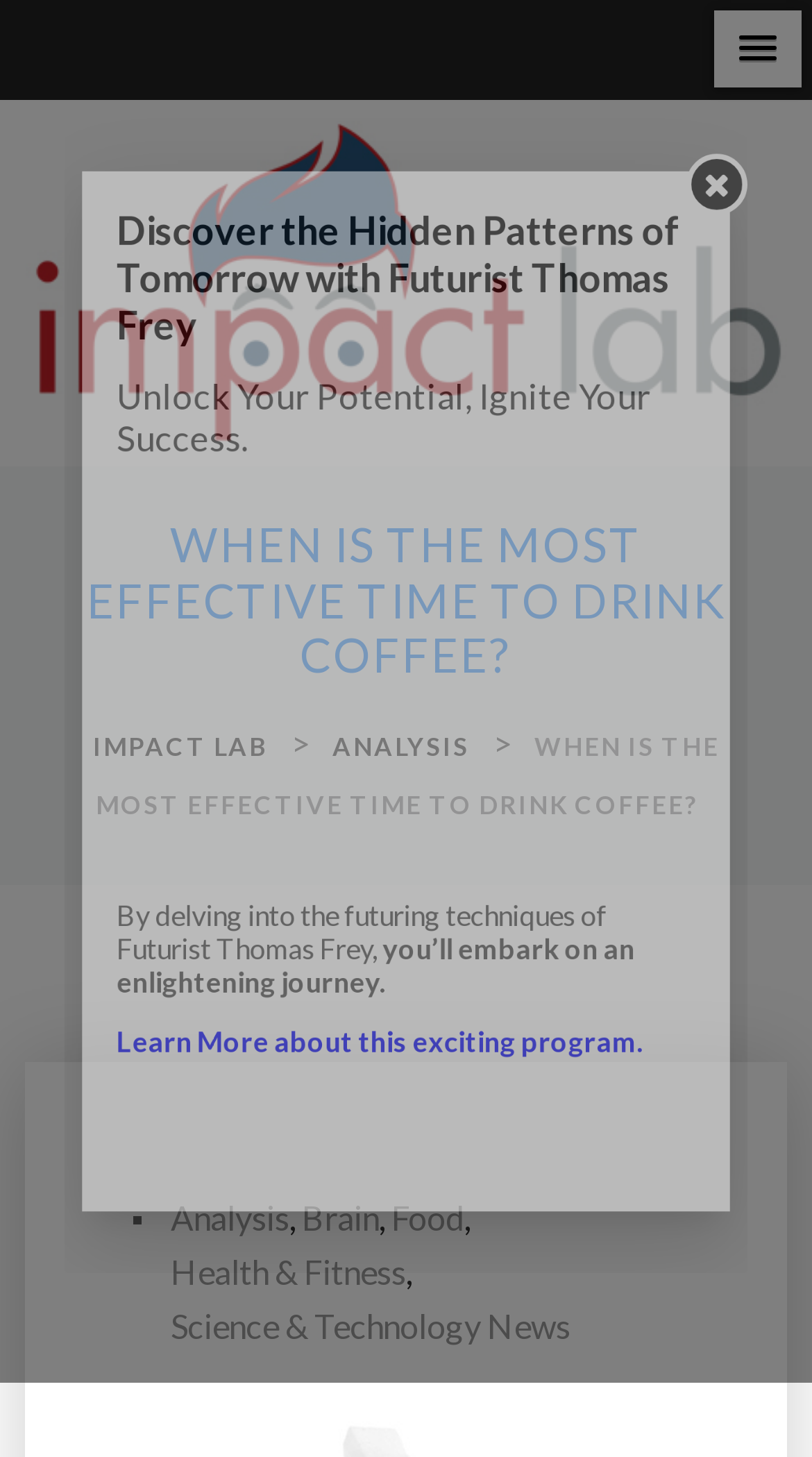What is the purpose of the program mentioned in the article?
Based on the image, answer the question with as much detail as possible.

The purpose of the program can be determined by looking at the text 'Unlock Your Potential, Ignite Your Success.' which is located near the top of the webpage and appears to be a promotional phrase for the program.